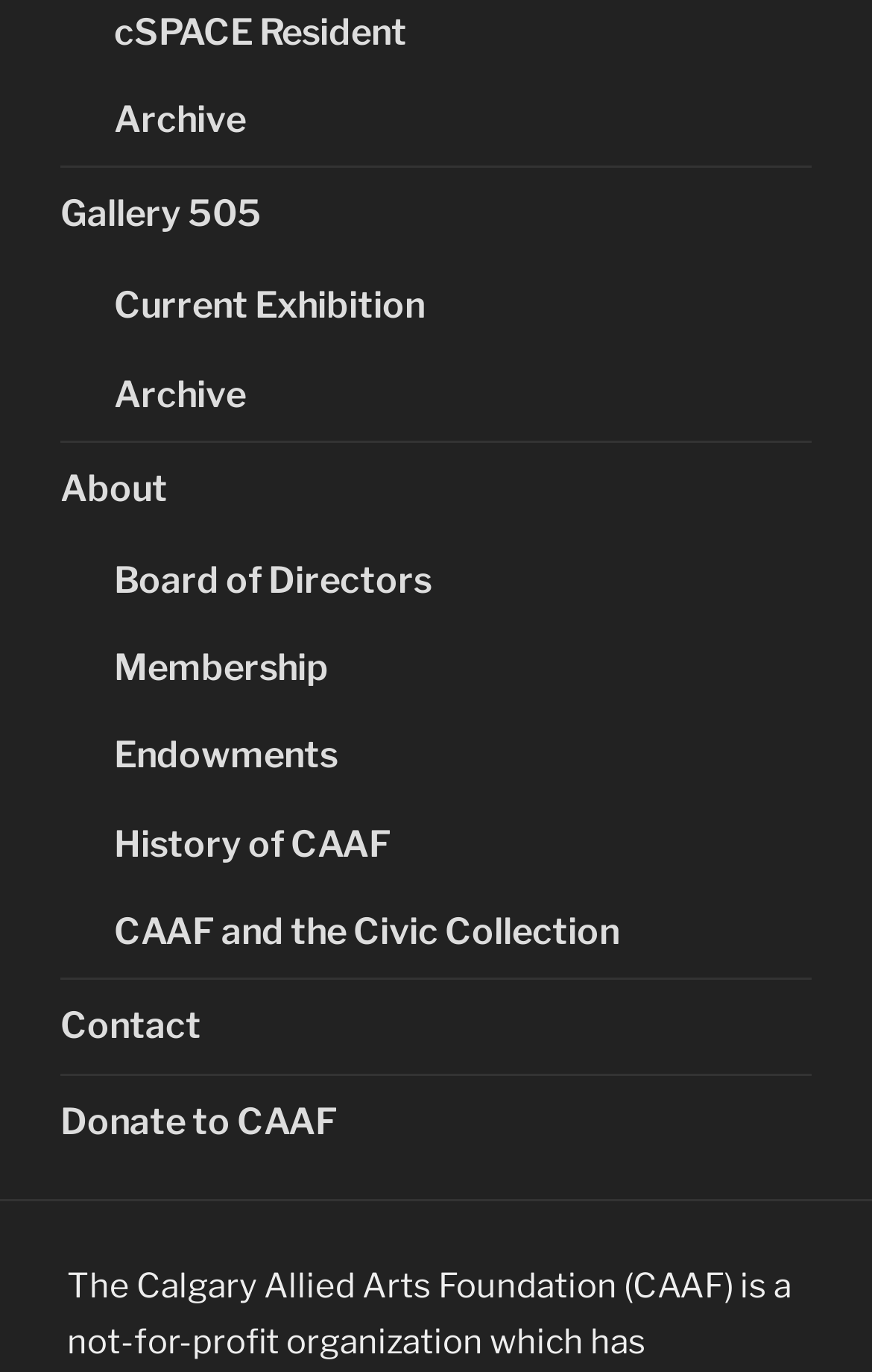Locate the bounding box coordinates of the element to click to perform the following action: 'Read about business growth'. The coordinates should be given as four float values between 0 and 1, in the form of [left, top, right, bottom].

None